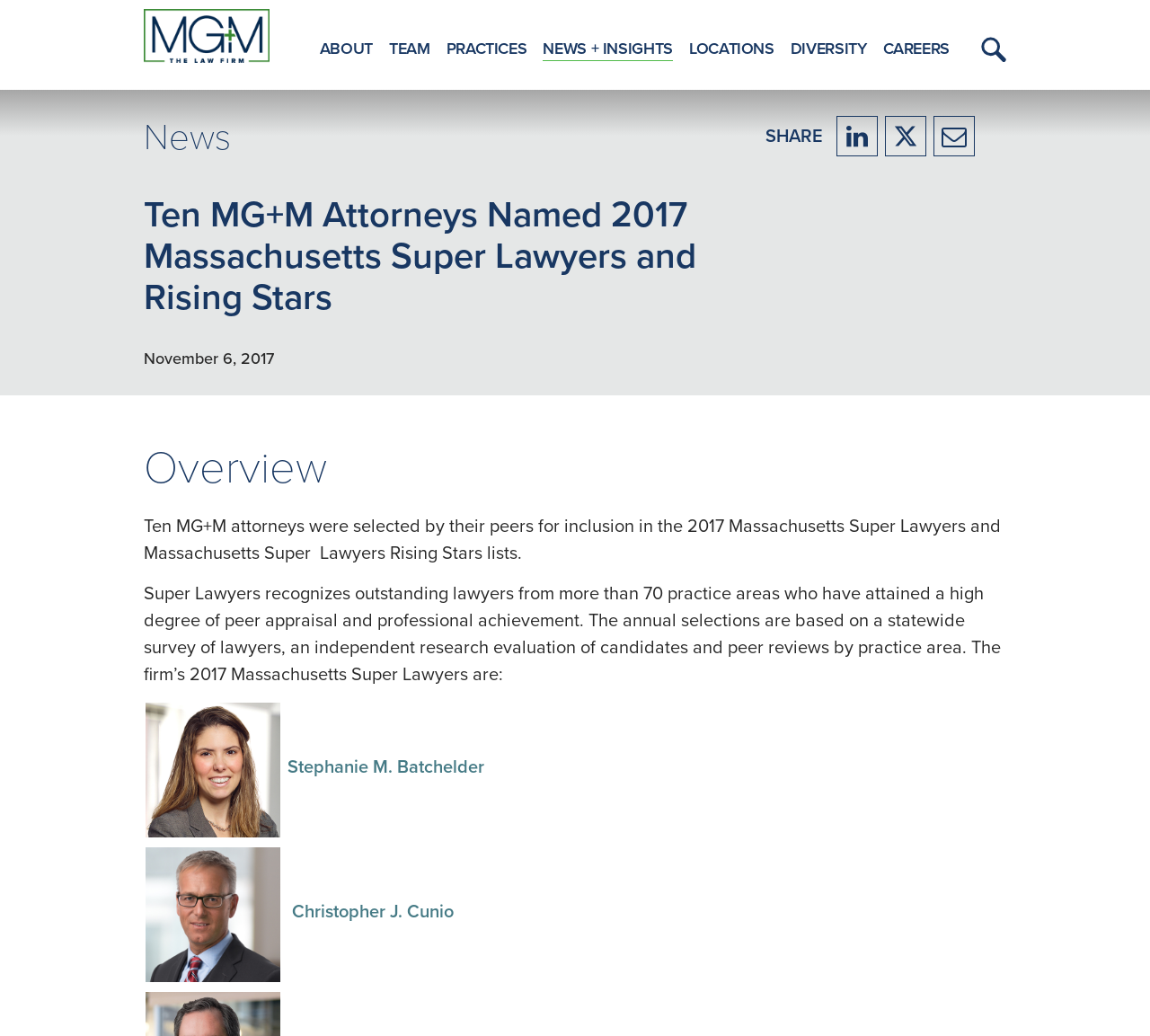Determine the bounding box coordinates of the clickable element to achieve the following action: 'Click the MGM Logo'. Provide the coordinates as four float values between 0 and 1, formatted as [left, top, right, bottom].

[0.125, 0.046, 0.235, 0.066]